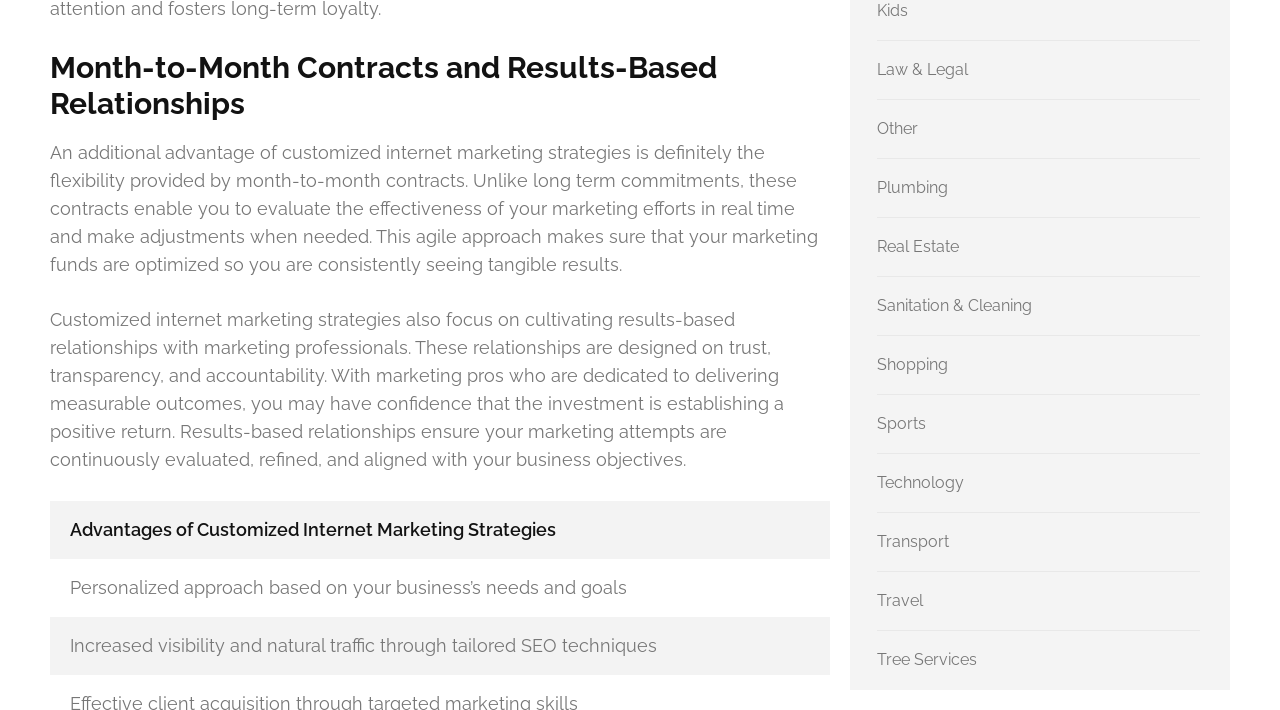Determine the bounding box coordinates of the element's region needed to click to follow the instruction: "Click on 'Travel'". Provide these coordinates as four float numbers between 0 and 1, formatted as [left, top, right, bottom].

[0.685, 0.833, 0.721, 0.86]